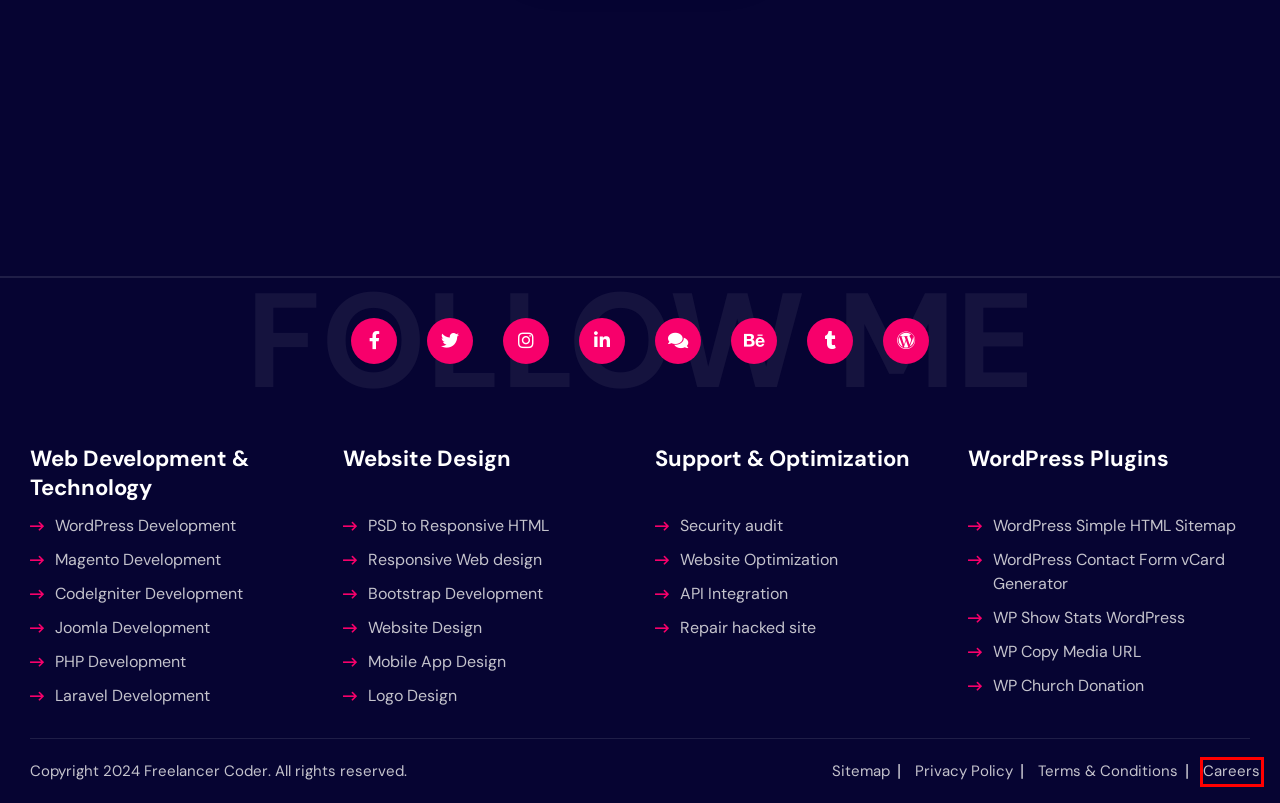A screenshot of a webpage is given with a red bounding box around a UI element. Choose the description that best matches the new webpage shown after clicking the element within the red bounding box. Here are the candidates:
A. Hire Magento 2 Developer India – Experienced in Magento 2 & 1
B. WordPress Simple HTML Sitemap Plugin - Quick And Easy To Setup
C. Sitemap - Freelance WordPress Developer and Frontend Developer - Ashish Ajani
D. Hire Joomla Developer India – Freelance Coder – Ashish Ajani
E. Website design services India – Freelance graphics designer
F. Careers - Freelance WordPress Developer and Frontend Developer - Ashish Ajani
G. PSD to Responsive HTML Services India – Freelance Coder
H. API Integration Services And Custom API Development Services

F